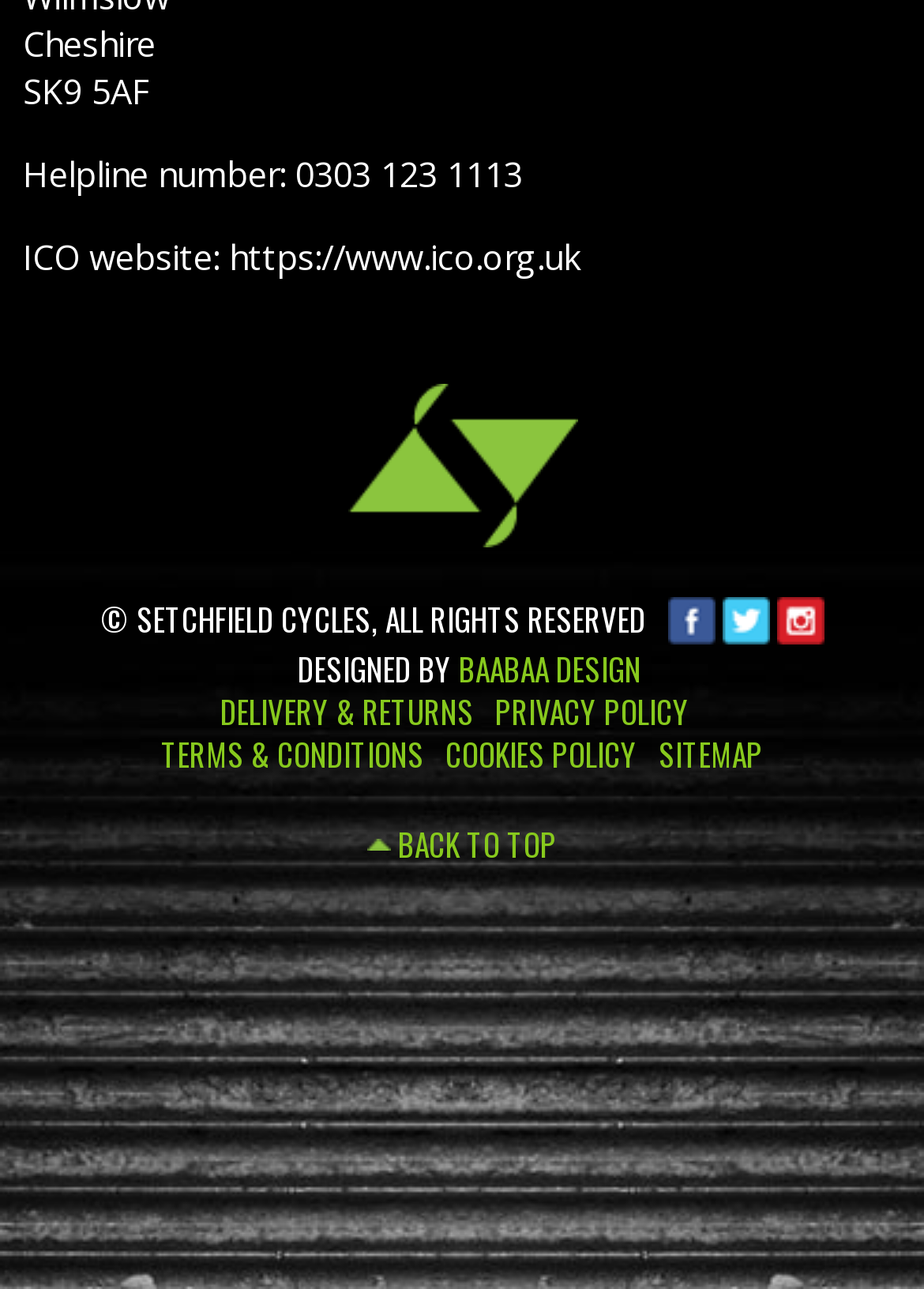What is the name of the location?
Give a detailed and exhaustive answer to the question.

The name of the location is mentioned at the top of the webpage as 'Cheshire' in a static text element with bounding box coordinates [0.025, 0.016, 0.169, 0.051].